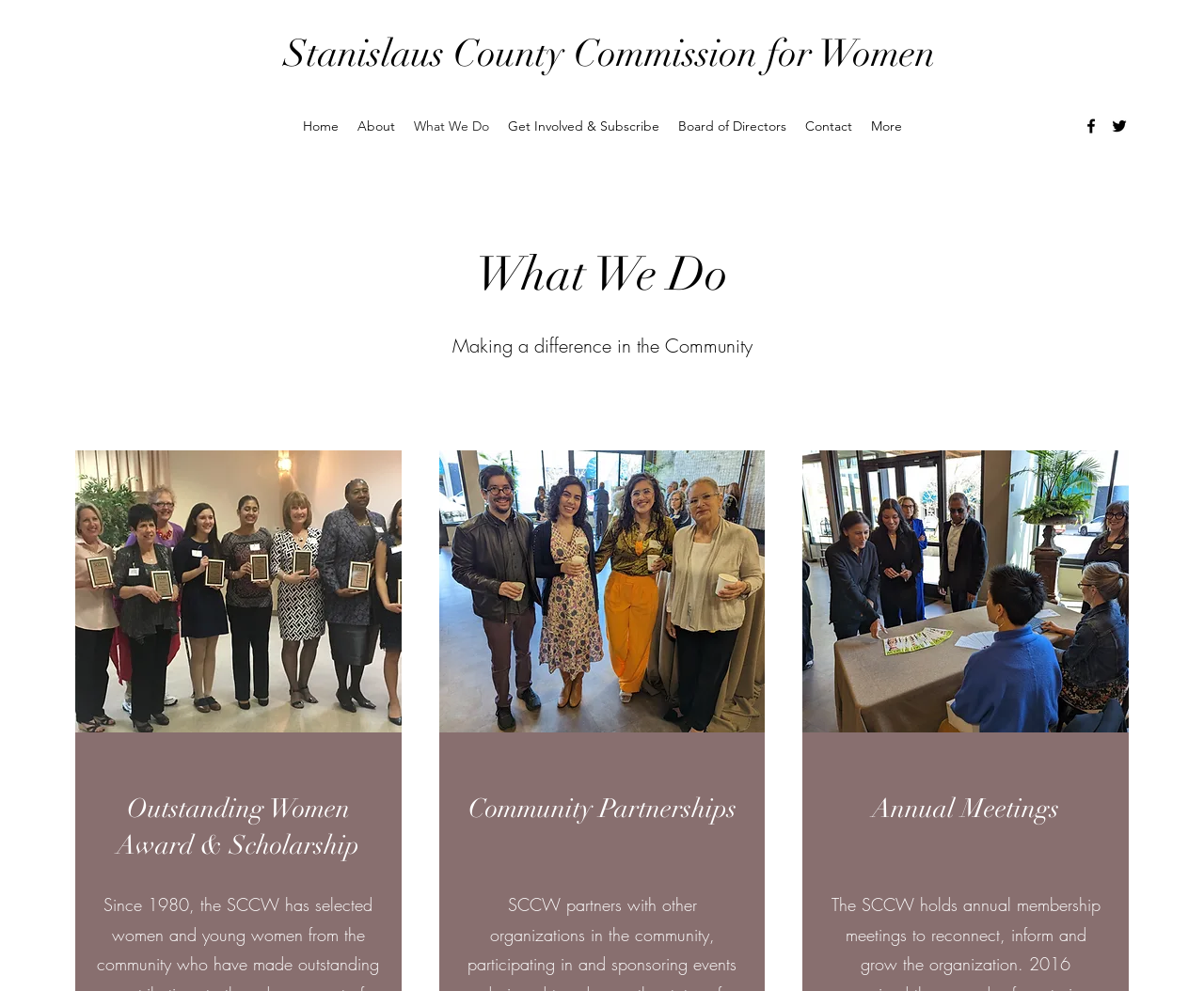Please provide the main heading of the webpage content.

What We Do